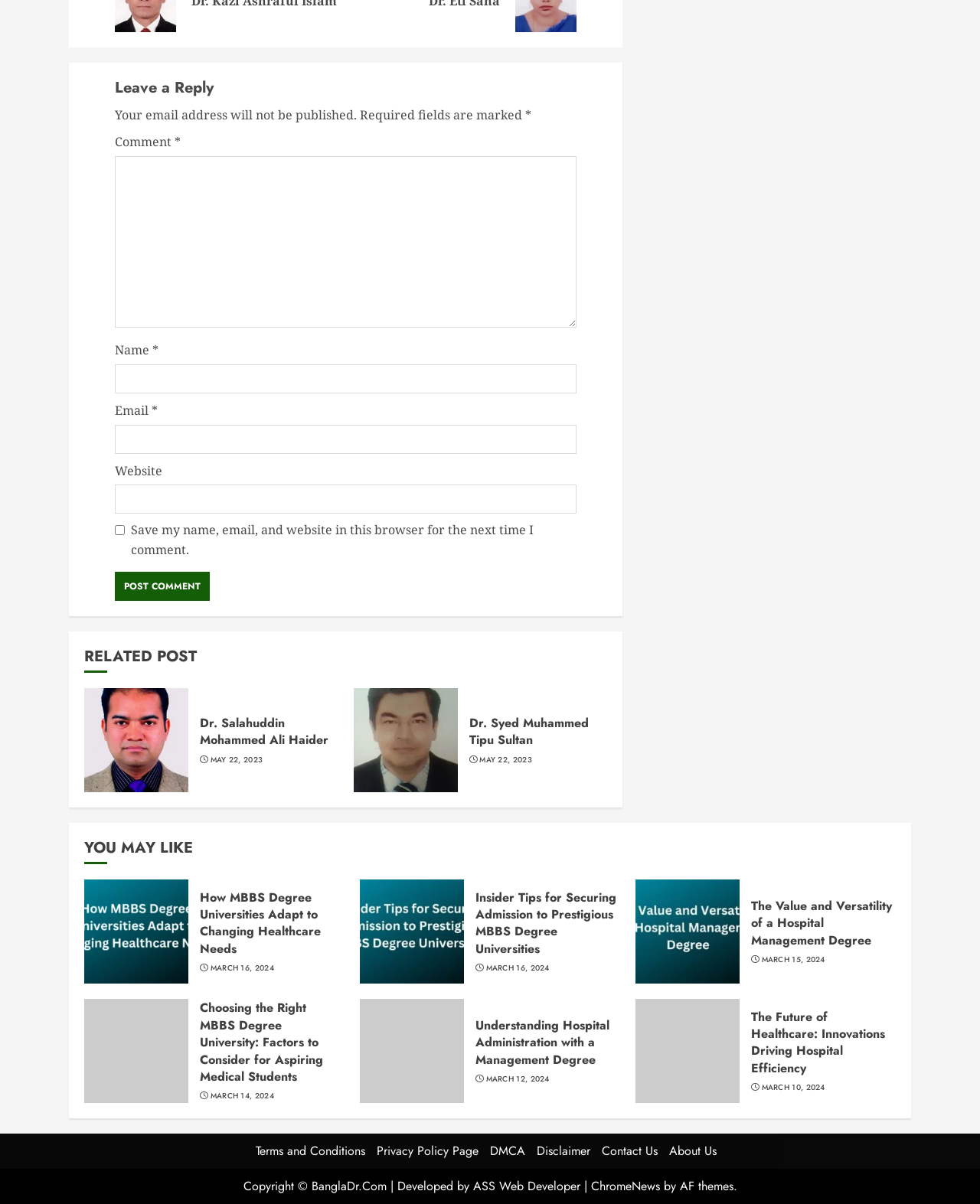Can you determine the bounding box coordinates of the area that needs to be clicked to fulfill the following instruction: "Leave a comment"?

[0.117, 0.13, 0.588, 0.272]